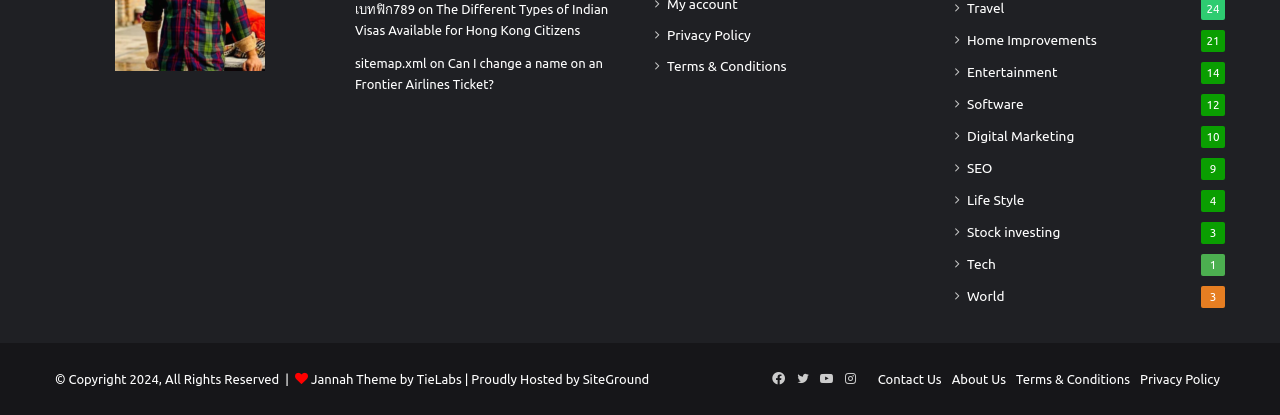Give a concise answer of one word or phrase to the question: 
How many categories are there in the main section?

10